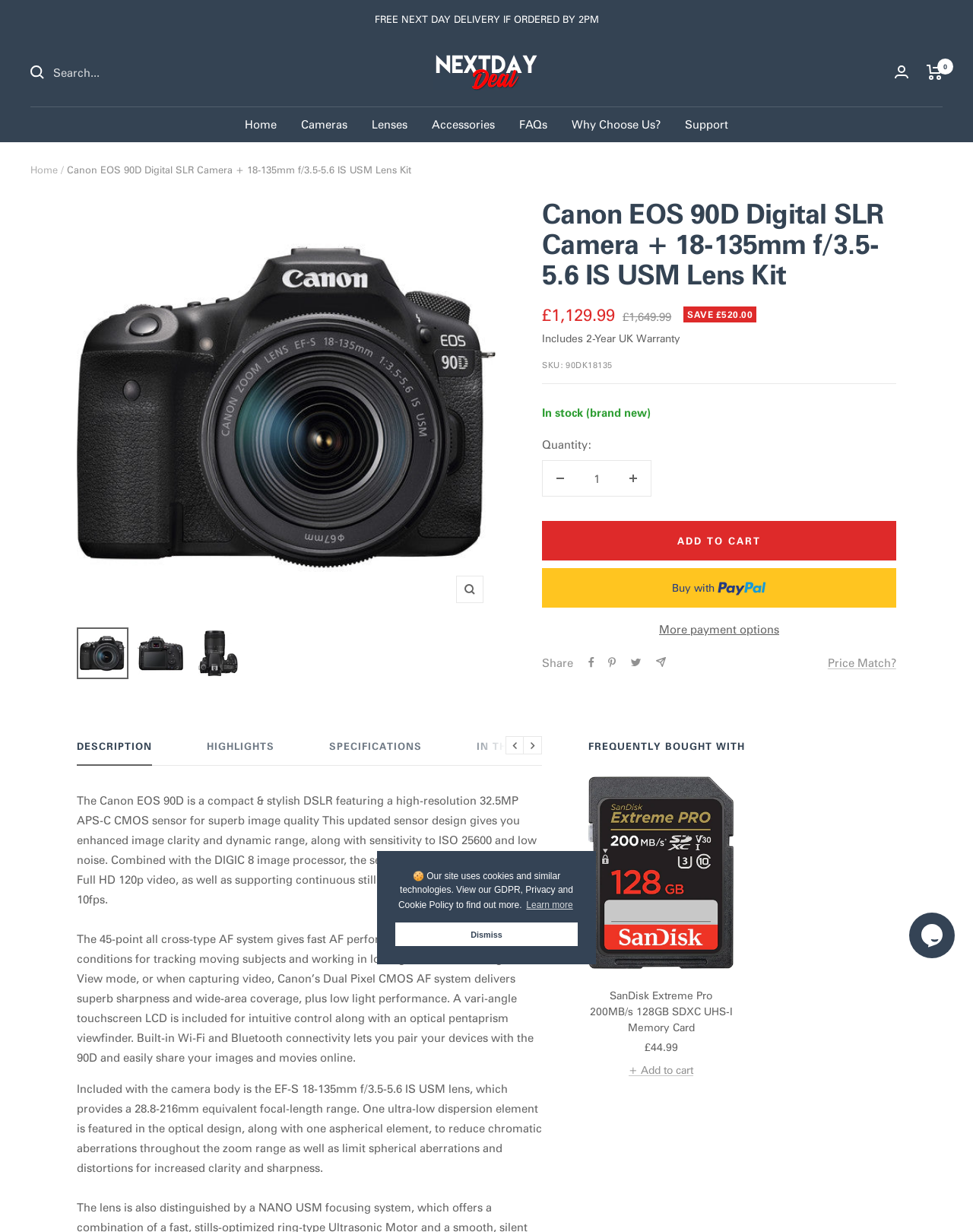Generate a comprehensive description of the webpage.

This webpage is about the Canon EOS 90D Digital SLR Camera + 18-135mm f/3.5-5.6 IS USM Lens Kit. At the top of the page, there is a notification about the use of cookies and similar technologies, with a "Learn more" button and a "dismiss cookie message" button. Below this, there is a banner advertising free next-day delivery if ordered by 2 pm.

On the top left, there is a search bar with a magnifying glass icon, and next to it, there are links to "Login" and "Cart" with icons. On the top right, there are links to "Home", "Cameras", "Lenses", "Accessories", "FAQs", "Why Choose Us?", and "Support".

Below the top navigation bar, there is a breadcrumb navigation menu showing the current page's location. The main content area is divided into two sections. On the left, there is a large image of the camera and lens kit, with a "Zoom" button and several smaller images of the product. On the right, there is a product description section with the product name, price, and a "Sale price" label indicating a discount. There is also a "Regular price" label and a "SAVE £520.00" label.

Below the product description, there are several buttons, including "ADD TO CART", "Buy now with PayPal", and "More payment options". There is also a "Share" button with links to share the product on Facebook, Pinterest, Twitter, and by email.

Further down the page, there are several tabs, including "DESCRIPTION", "HIGHLIGHTS", "SPECIFICATIONS", and "IN THE BOX", which provide more detailed information about the product. There are also "Previous" and "Next" buttons for navigating through the product images.

At the bottom of the page, there are three paragraphs of text describing the camera's features, including its 32.5MP APS-C CMOS sensor, DIGIC 8 image processor, and 45-point all cross-type AF system. The text also mentions the included EF-S 18-135mm f/3.5-5.6 IS USM lens and its features.